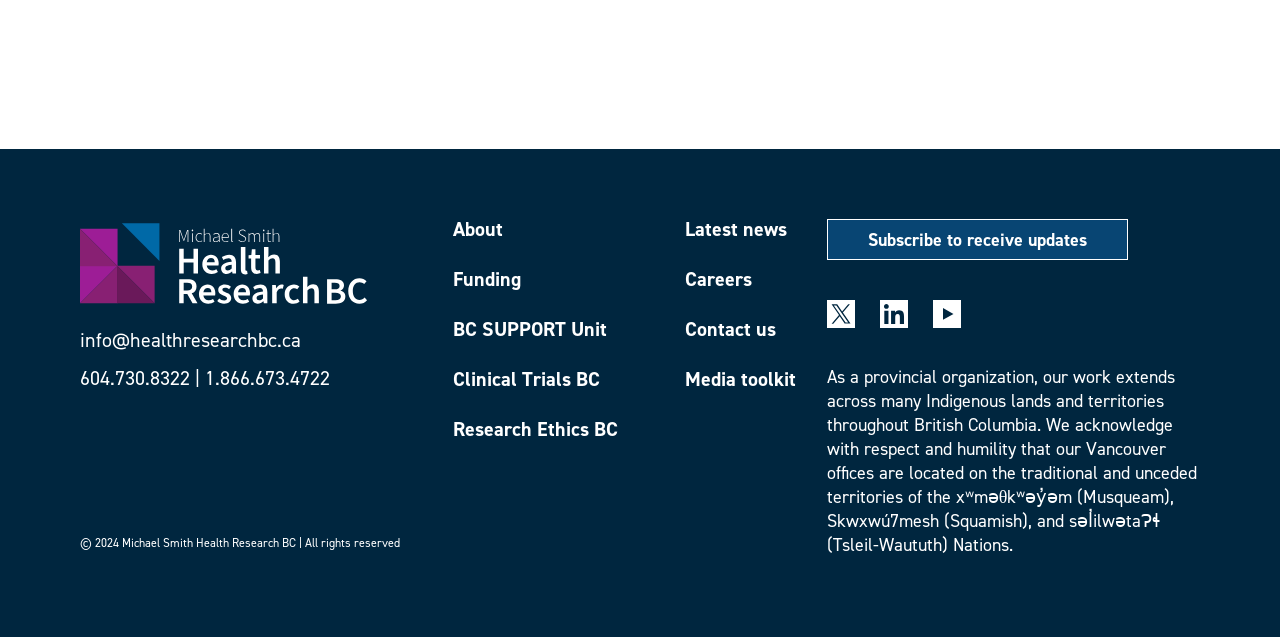Answer the following in one word or a short phrase: 
What is the phone number of Health Research BC?

604.730.8322